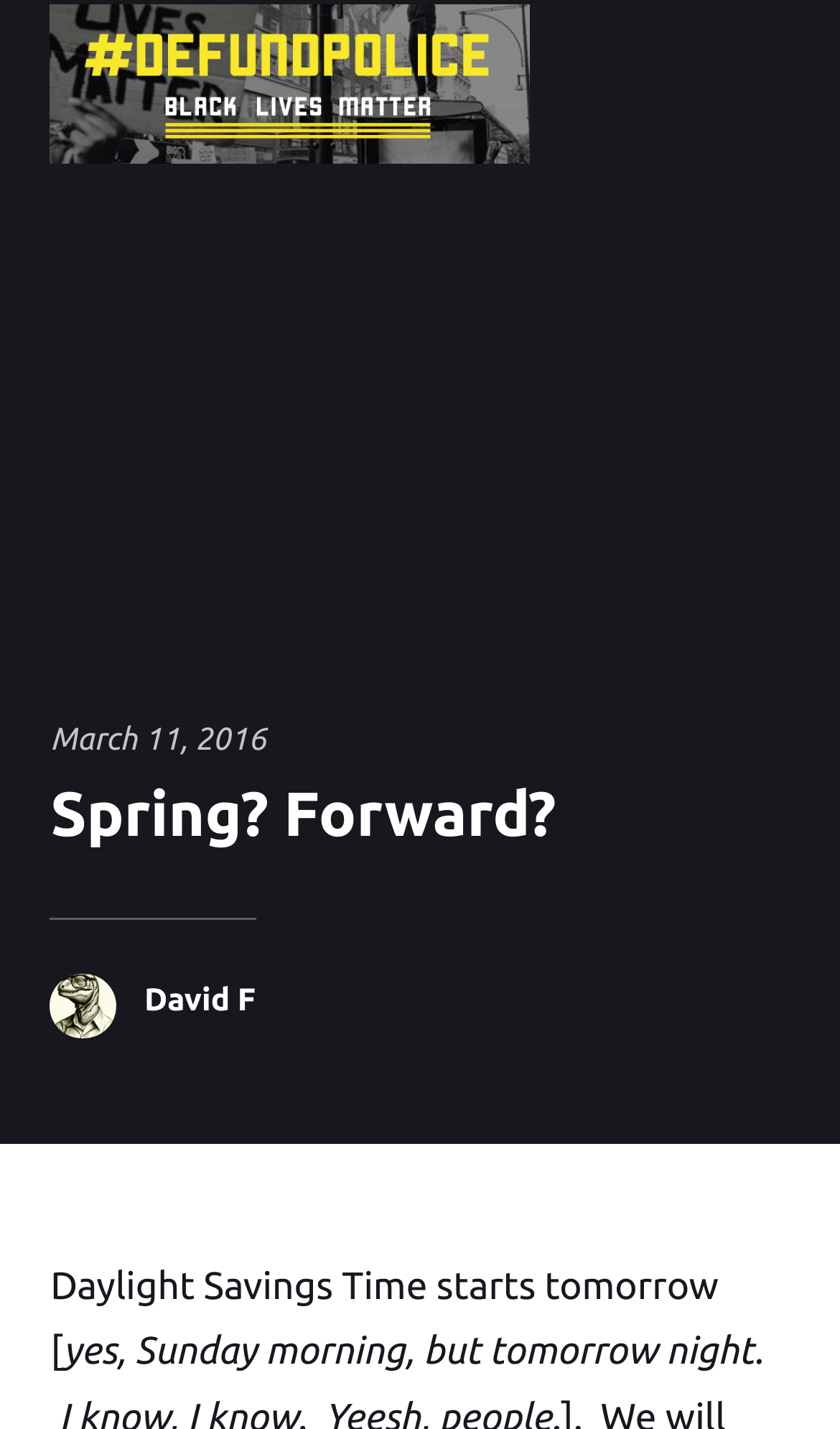What is the tone of the article?
Can you offer a detailed and complete answer to this question?

I inferred the tone by looking at the language used in the static text element, which says 'Yeesh, people' and 'idiotic institution', indicating a sarcastic tone.